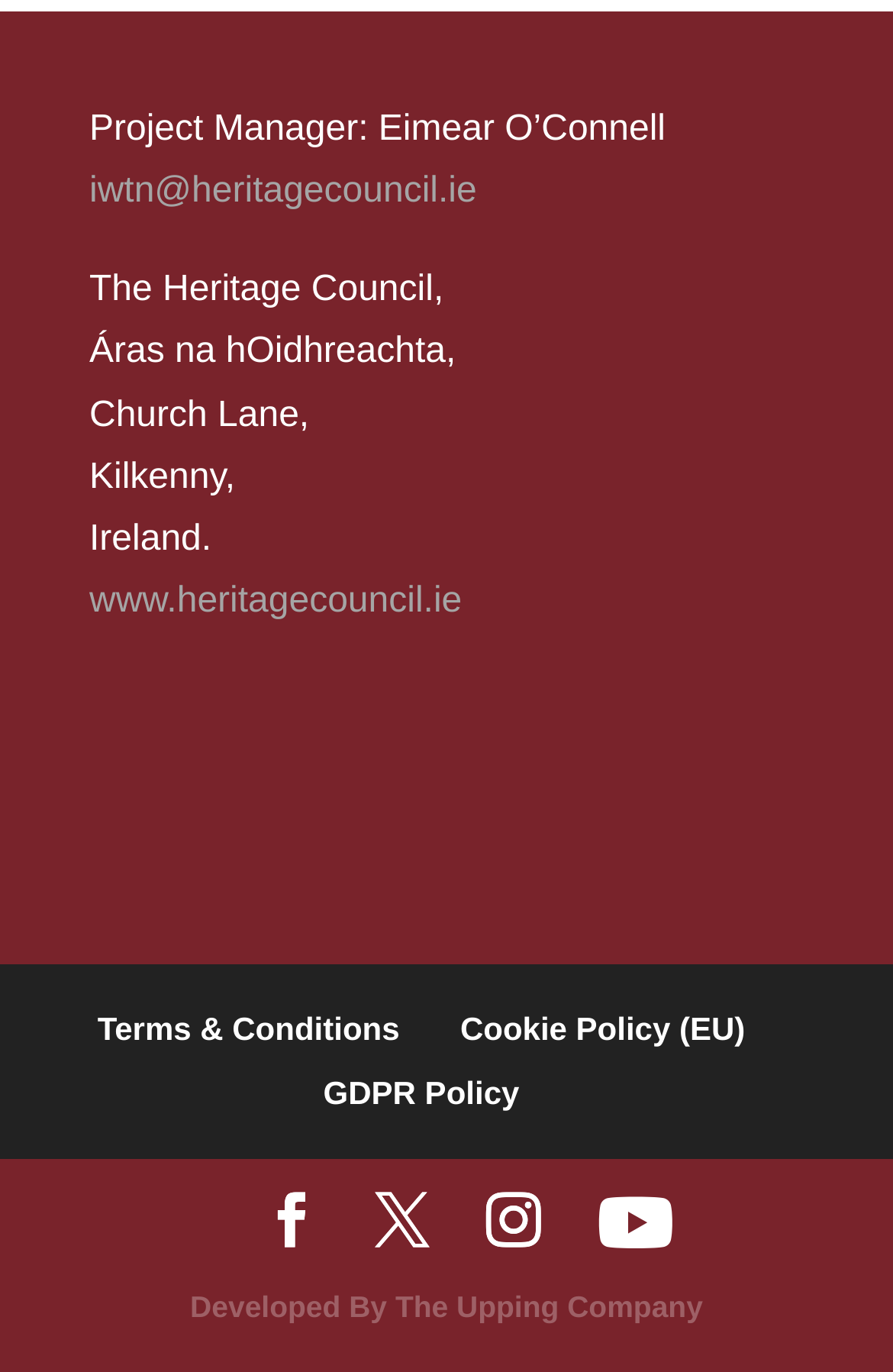Where is the Heritage Council located?
Give a detailed explanation using the information visible in the image.

The location of the Heritage Council is mentioned in the static text elements, which provide the address of the Heritage Council, including the city and country.